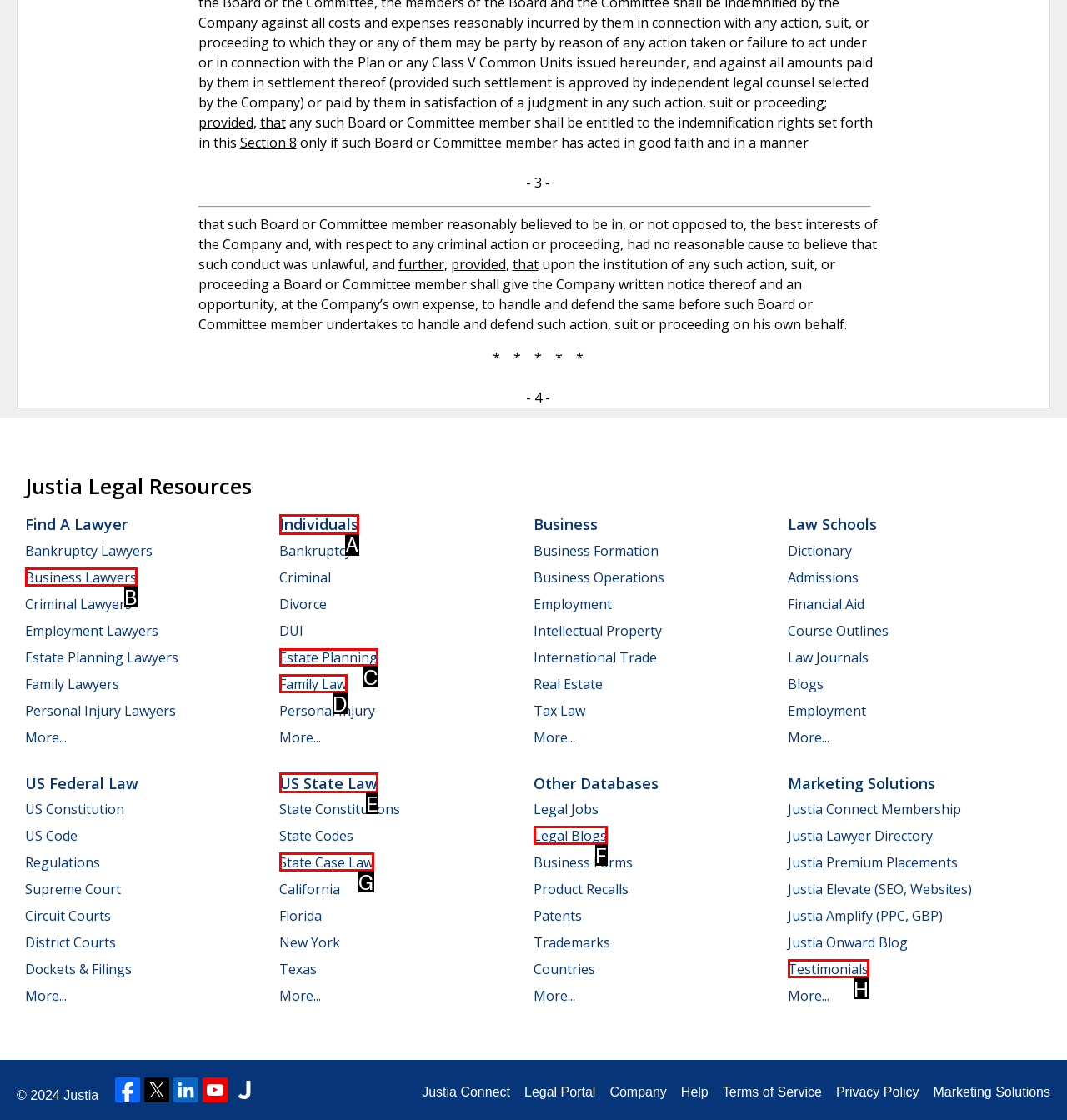Tell me which one HTML element I should click to complete the following task: Learn about estate planning
Answer with the option's letter from the given choices directly.

C